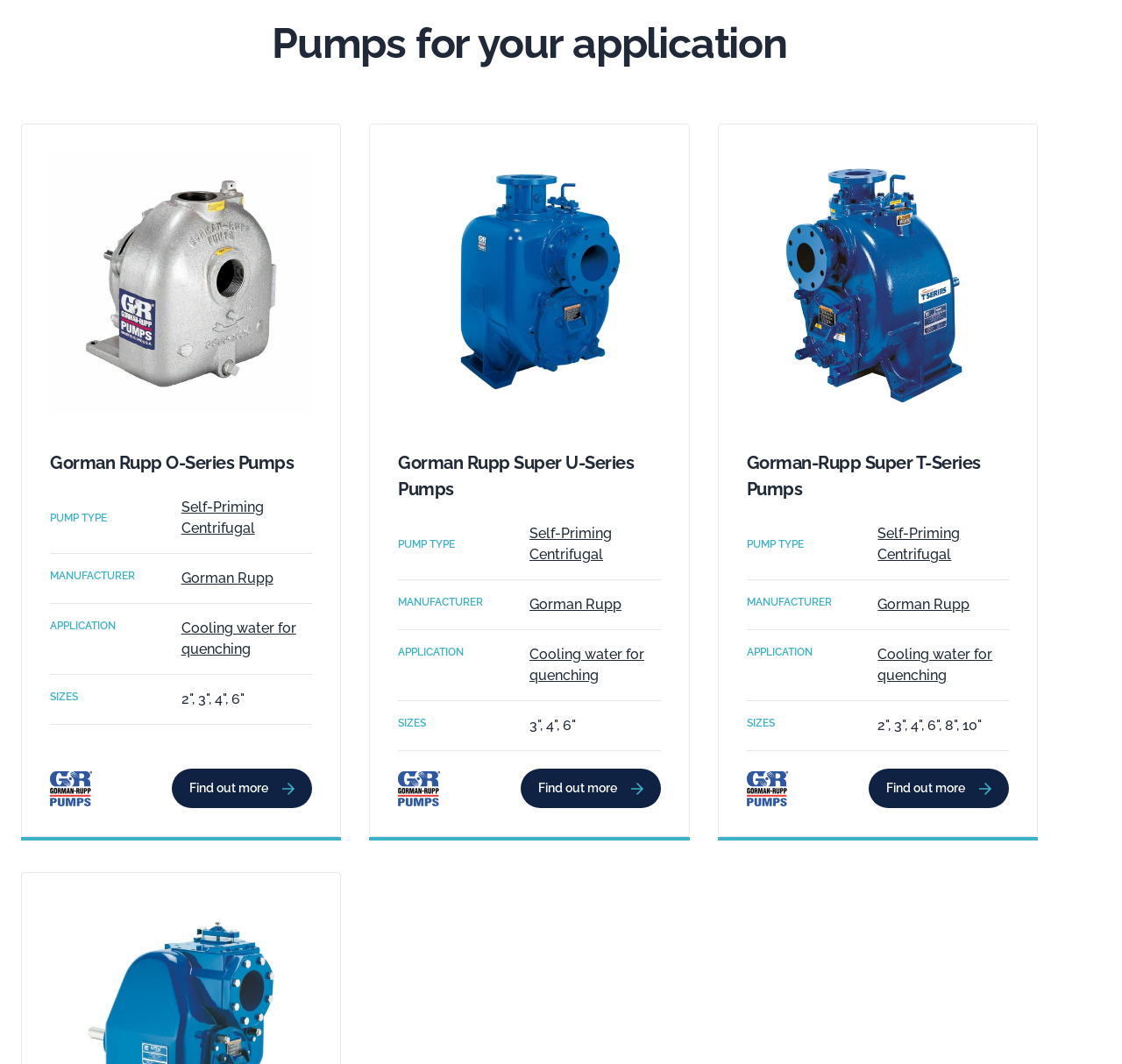Determine the bounding box coordinates in the format (top-left x, top-left y, bottom-right x, bottom-right y). Ensure all values are floating point numbers between 0 and 1. Identify the bounding box of the UI element described by: Gorman-Rupp Super T-Series Pumps

[0.665, 0.423, 0.899, 0.472]